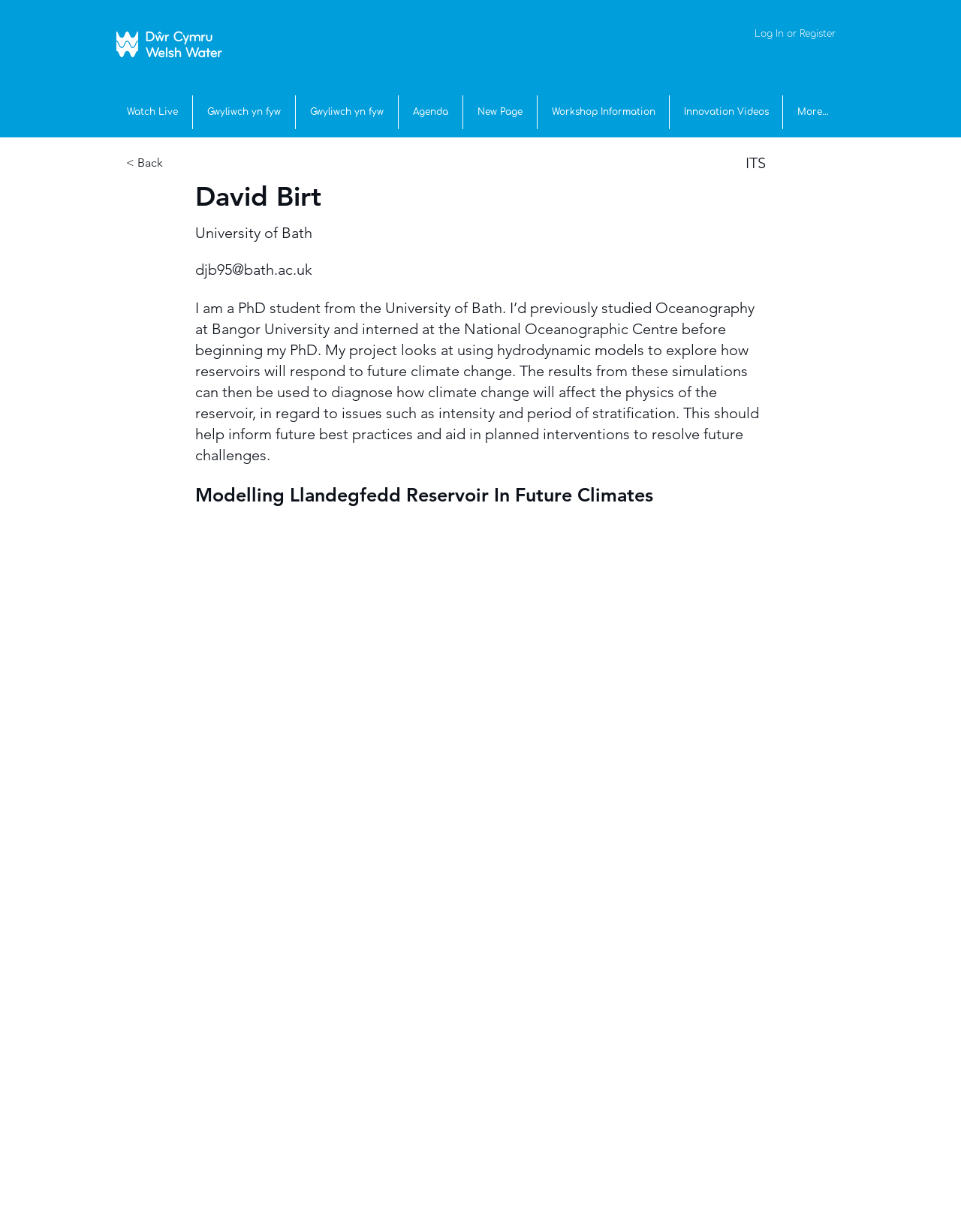Please identify the bounding box coordinates of the element I should click to complete this instruction: 'Go to Watch Live'. The coordinates should be given as four float numbers between 0 and 1, like this: [left, top, right, bottom].

[0.117, 0.077, 0.2, 0.105]